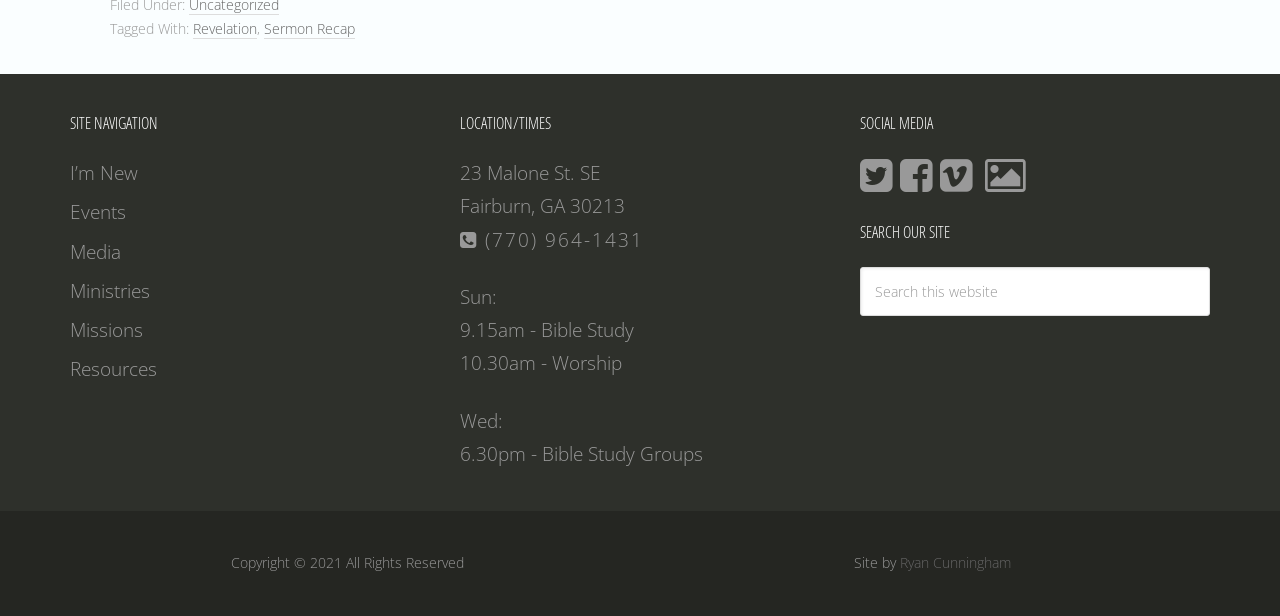What is the purpose of the 'SEARCH OUR SITE' section?
Please provide a single word or phrase as the answer based on the screenshot.

To search the website